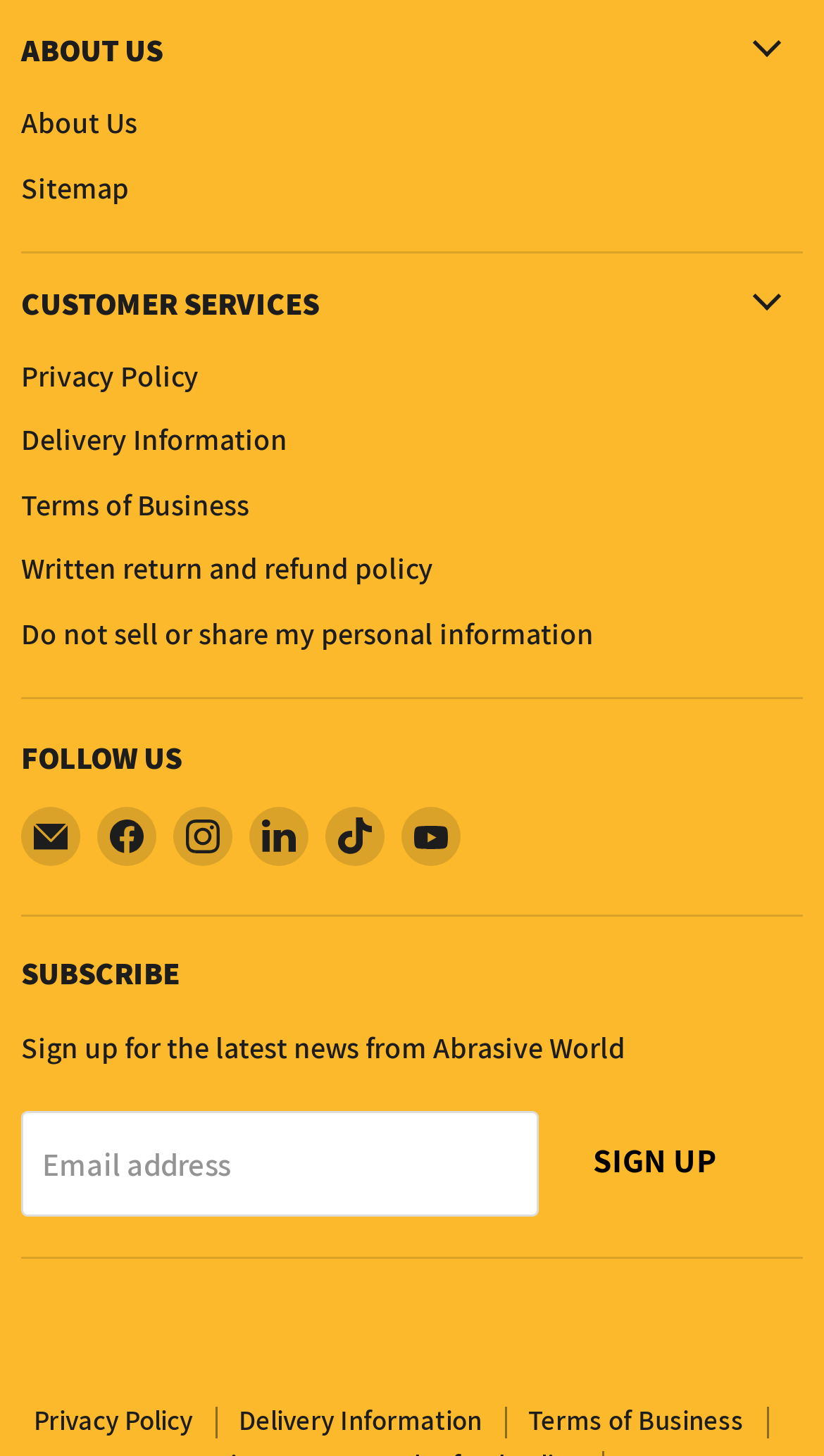Give a one-word or one-phrase response to the question:
What is the last link on the webpage?

Find us on YouTube